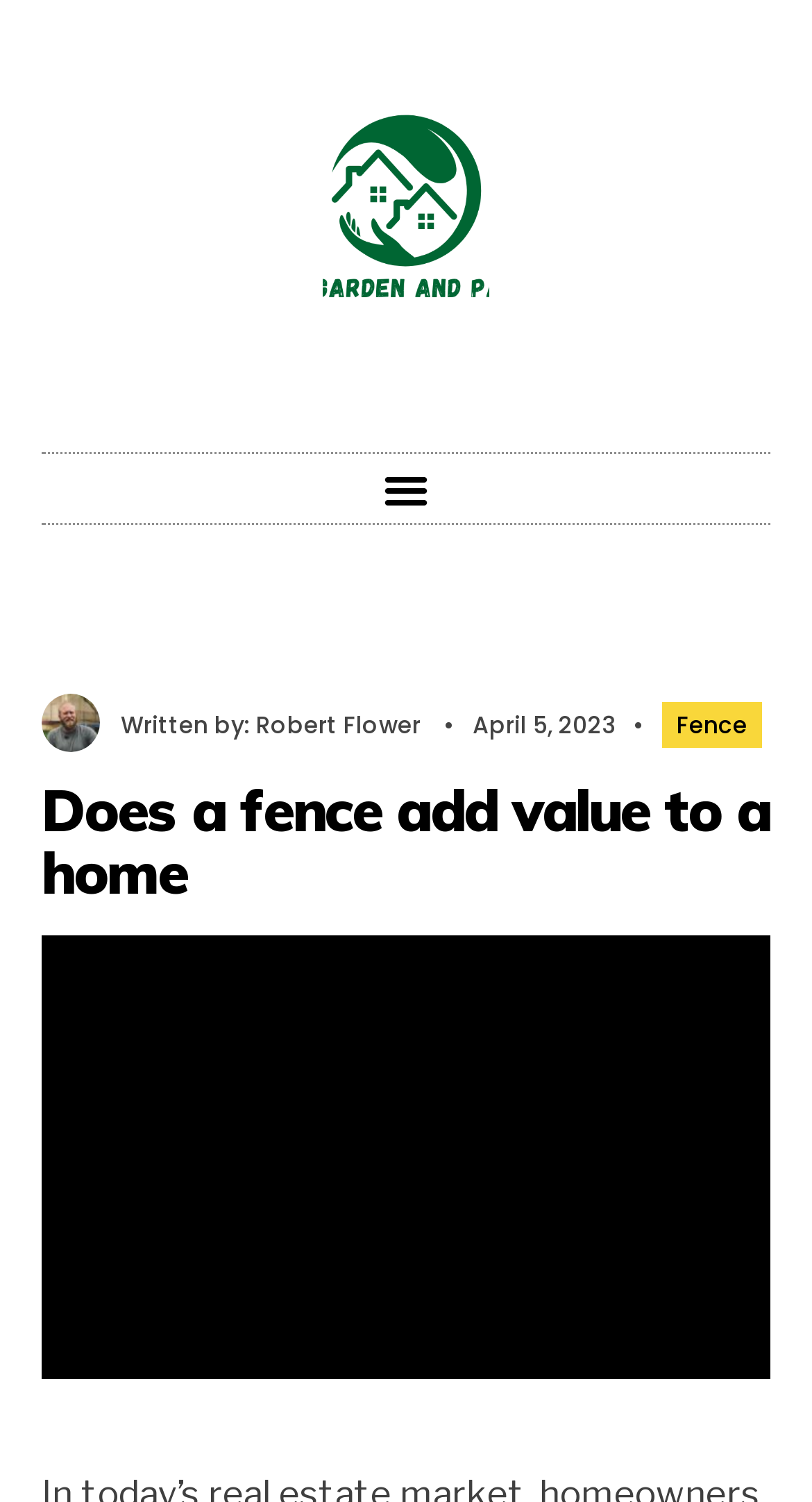Articulate a complete and detailed caption of the webpage elements.

The webpage is about a blog post discussing whether a fence adds value to a home. At the top, there is a link on the left side, taking up about a quarter of the screen width. Next to it, on the right side, is a button labeled "Menu Toggle". 

Below the top section, there is a section with information about the author. It starts with a label "Written by:" on the left, followed by a link to the author's name, "Robert Flower". To the right of the author's name is a bullet point, and then the date "April 5, 2023". 

Further to the right, there is another link labeled "Fence". 

The main content of the webpage is a heading that spans almost the entire width of the screen, titled "Does a fence add value to a home".